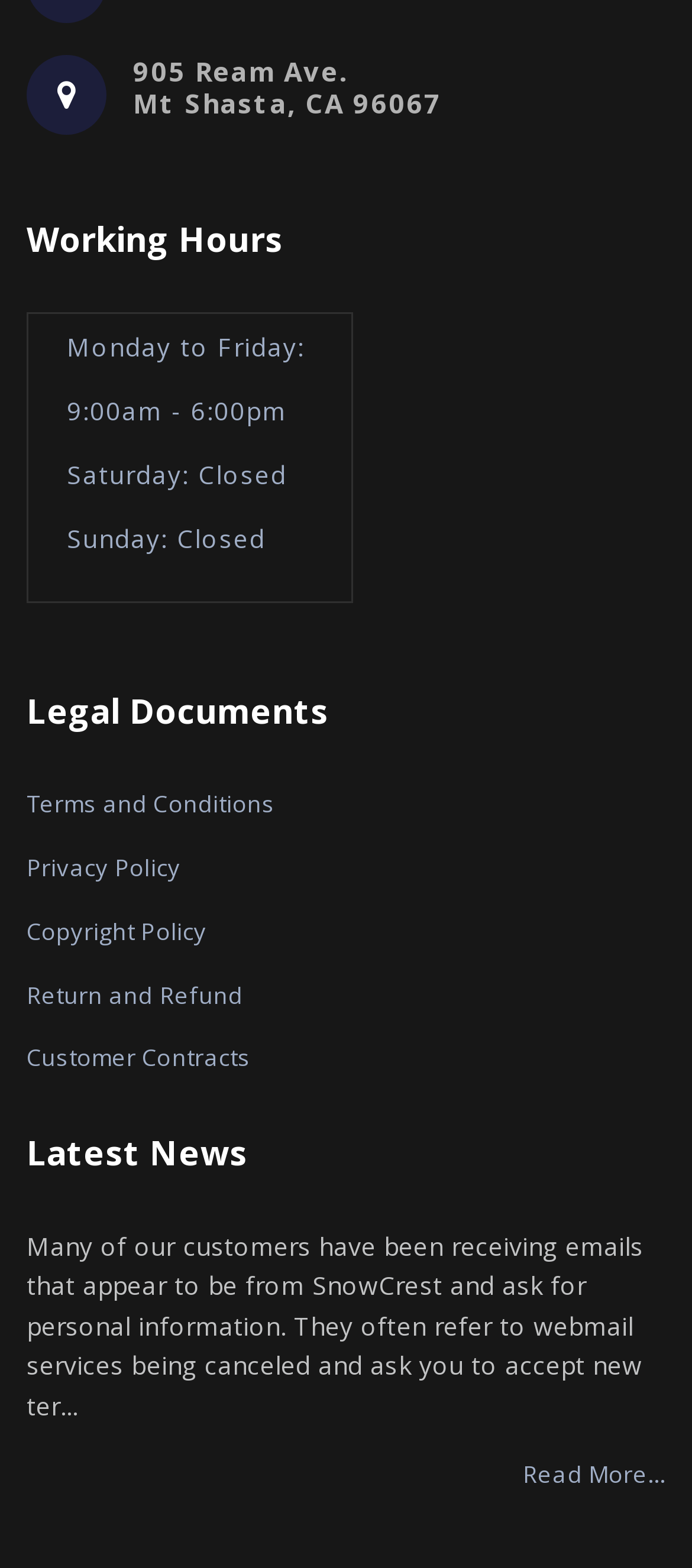What type of documents can be found in the 'Legal Documents' section?
Based on the image, answer the question with as much detail as possible.

The 'Legal Documents' section contains links to various legal documents, including 'Terms and Conditions', 'Privacy Policy', 'Copyright Policy', 'Return and Refund', and 'Customer Contracts'.